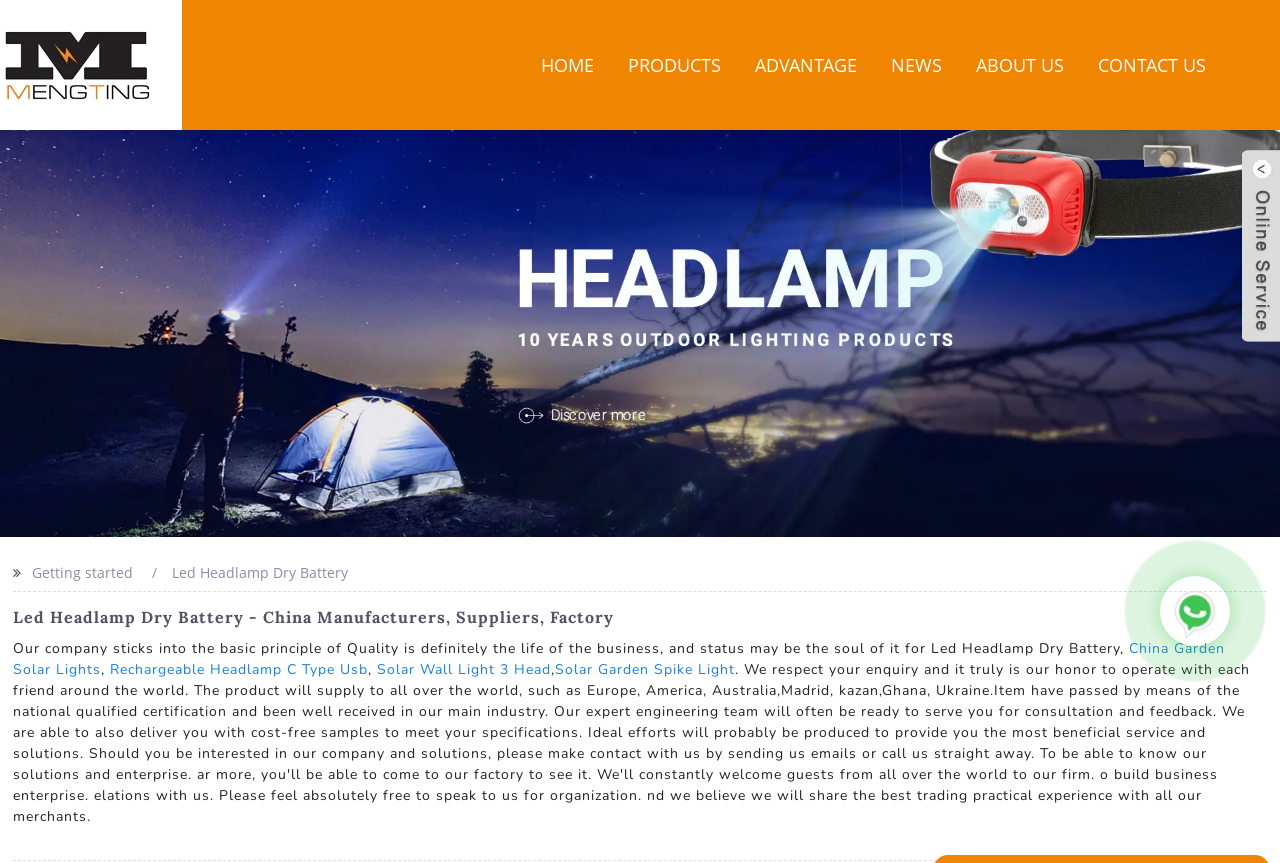Give a one-word or short phrase answer to this question: 
What is the product mentioned in the second paragraph?

Led Headlamp Dry Battery